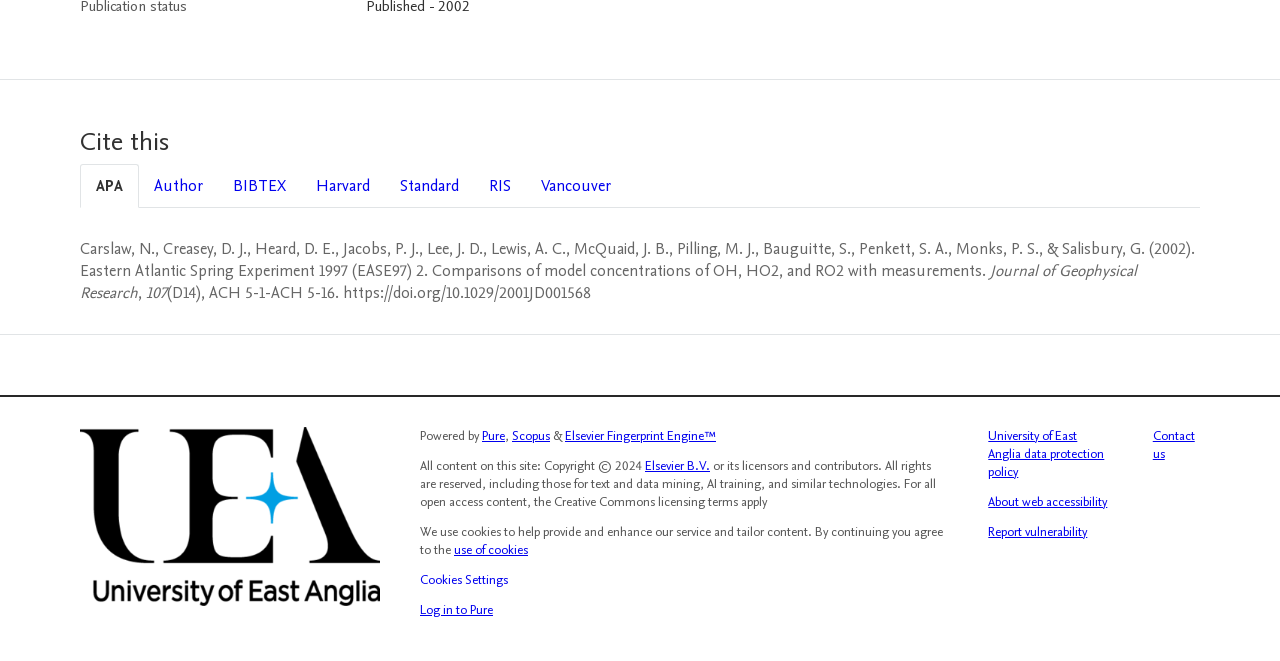Please determine the bounding box coordinates of the area that needs to be clicked to complete this task: 'View the University of East Anglia data protection policy'. The coordinates must be four float numbers between 0 and 1, formatted as [left, top, right, bottom].

[0.772, 0.646, 0.863, 0.727]